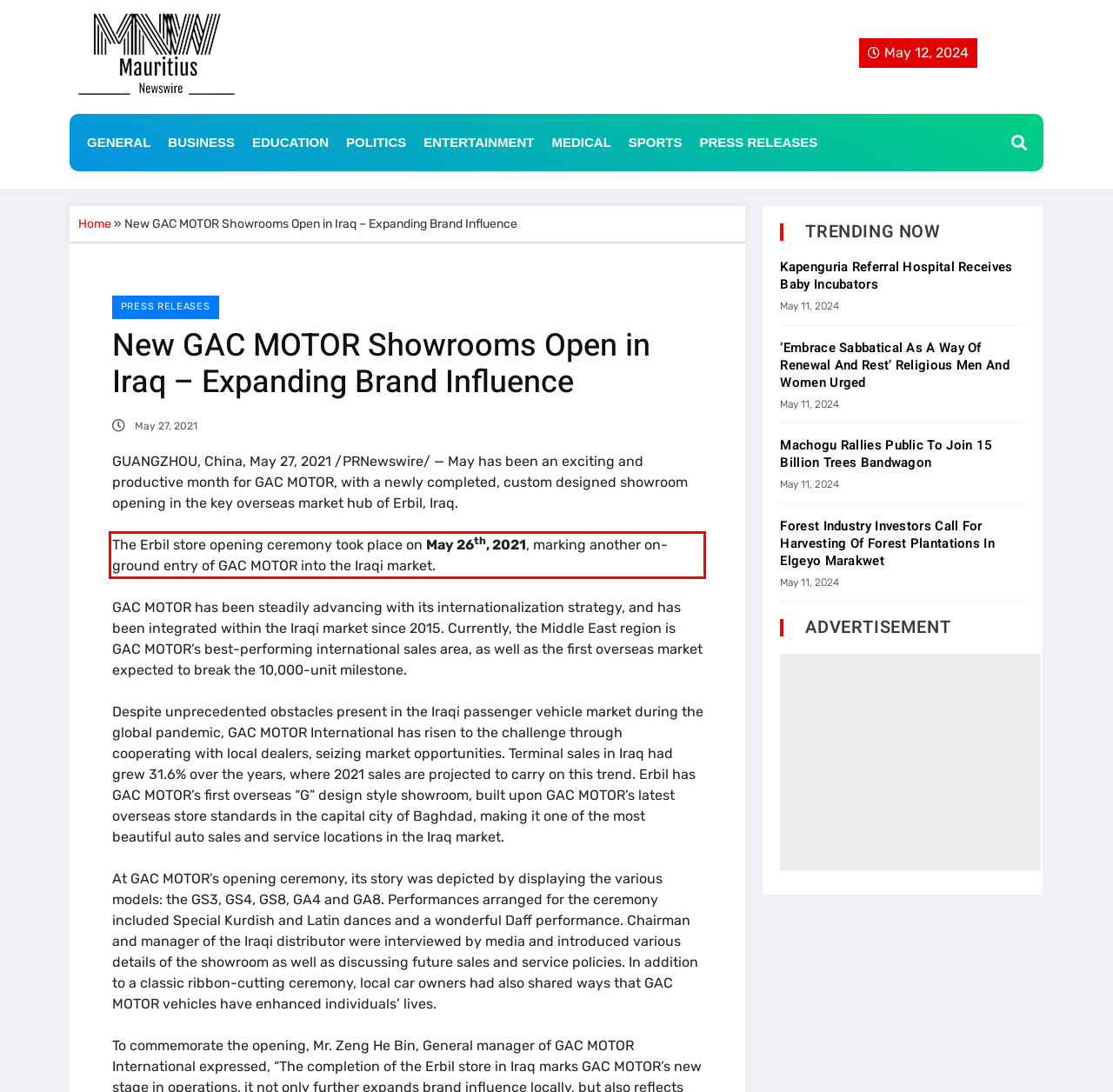There is a UI element on the webpage screenshot marked by a red bounding box. Extract and generate the text content from within this red box.

The Erbil store opening ceremony took place on May 26th, 2021, marking another on-ground entry of GAC MOTOR into the Iraqi market.